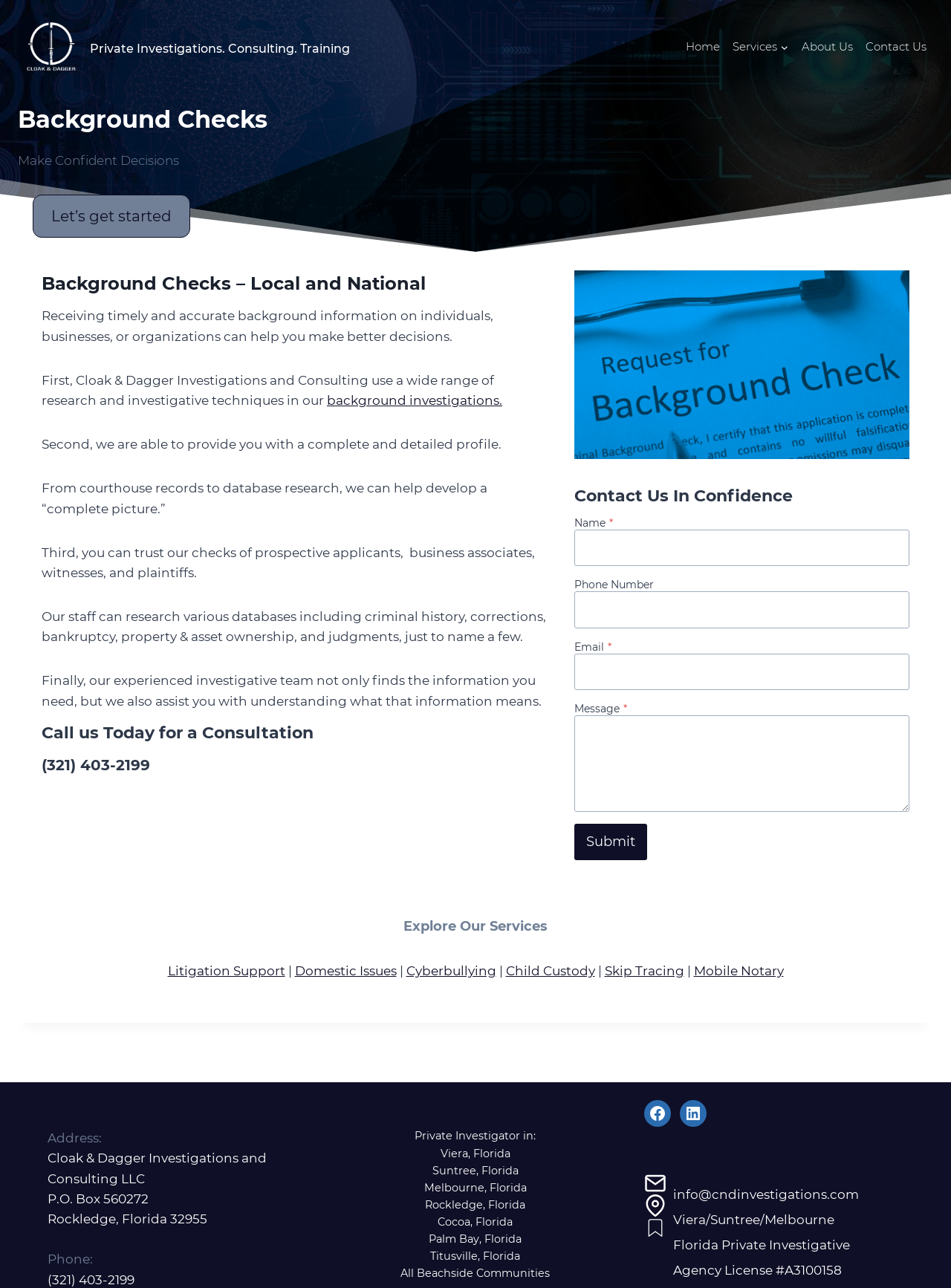Please locate the bounding box coordinates of the element that should be clicked to complete the given instruction: "Fill in the 'Name' textbox".

[0.604, 0.411, 0.956, 0.44]